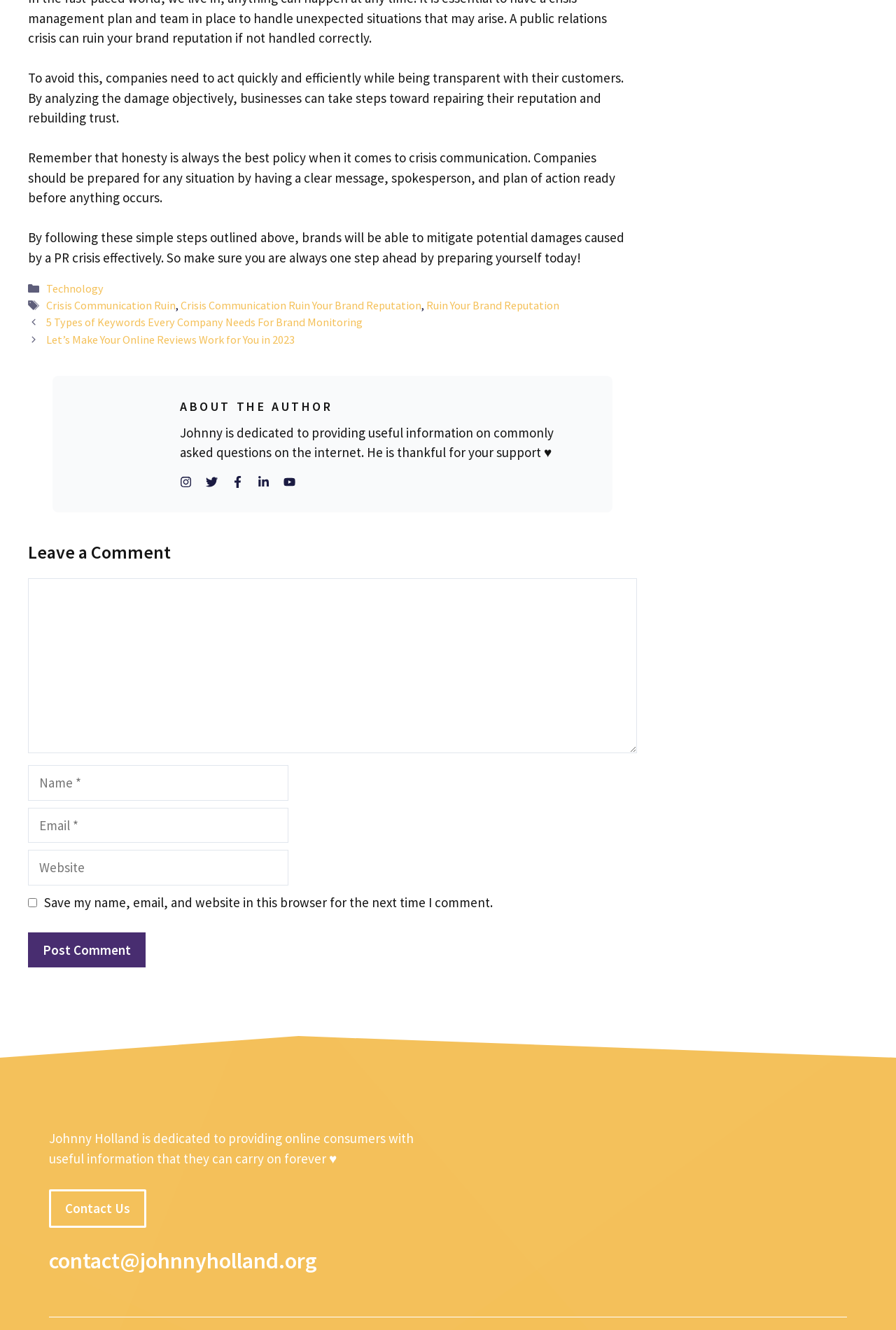Provide the bounding box coordinates of the area you need to click to execute the following instruction: "Enter your comment".

[0.031, 0.435, 0.711, 0.566]